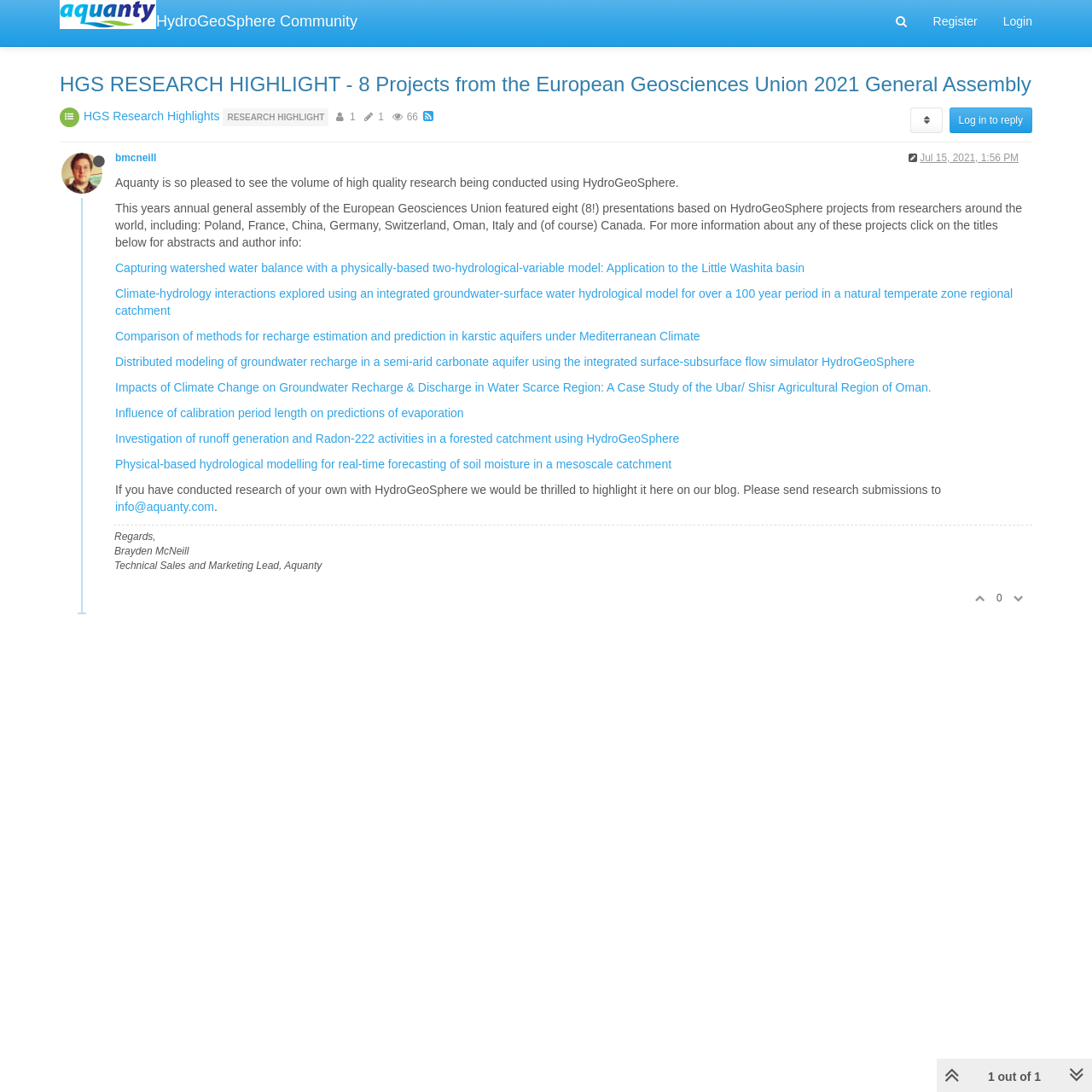Can you show the bounding box coordinates of the region to click on to complete the task described in the instruction: "Search for something"?

[0.797, 0.005, 0.854, 0.038]